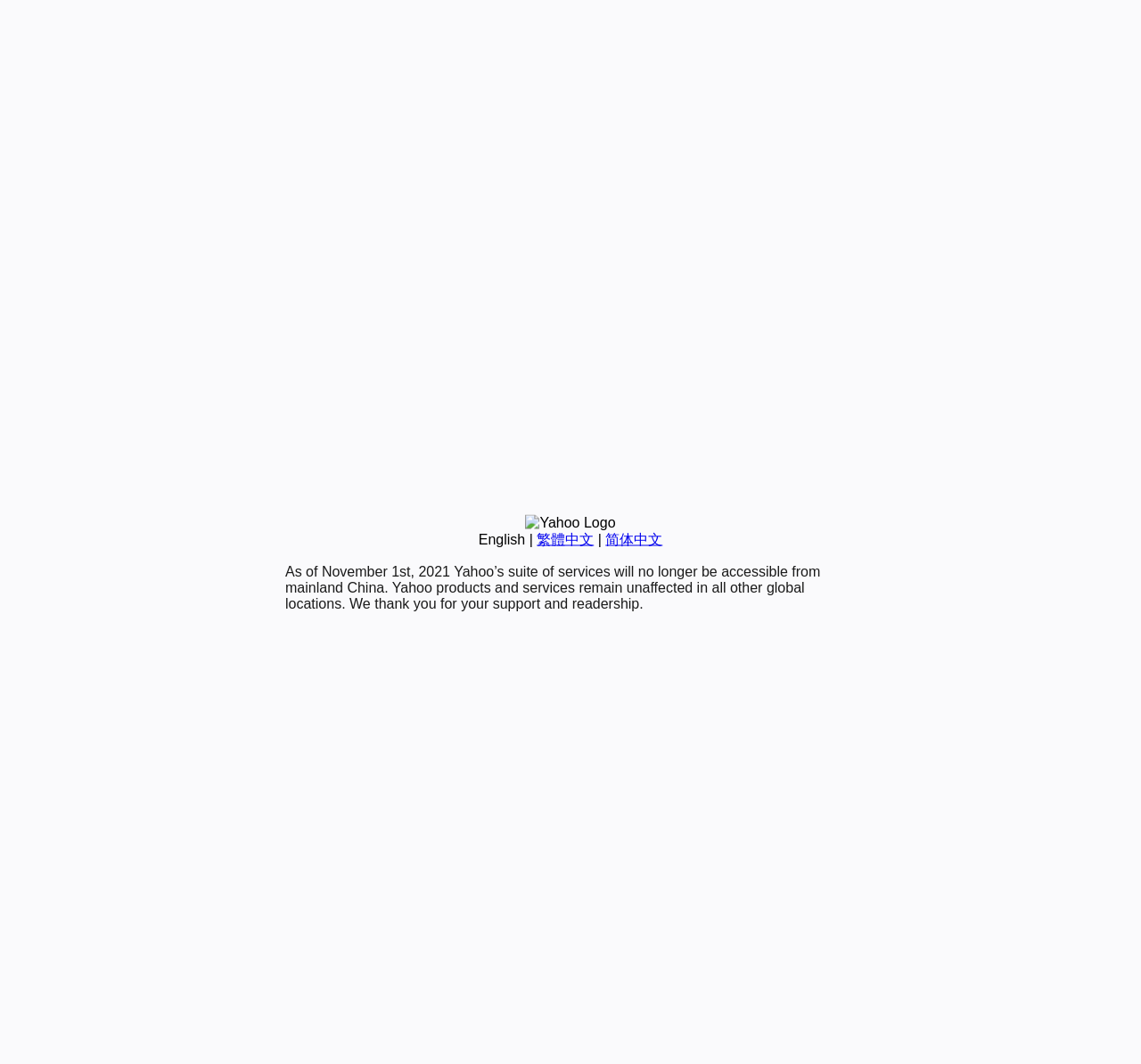Predict the bounding box of the UI element based on this description: "简体中文".

[0.531, 0.5, 0.581, 0.514]